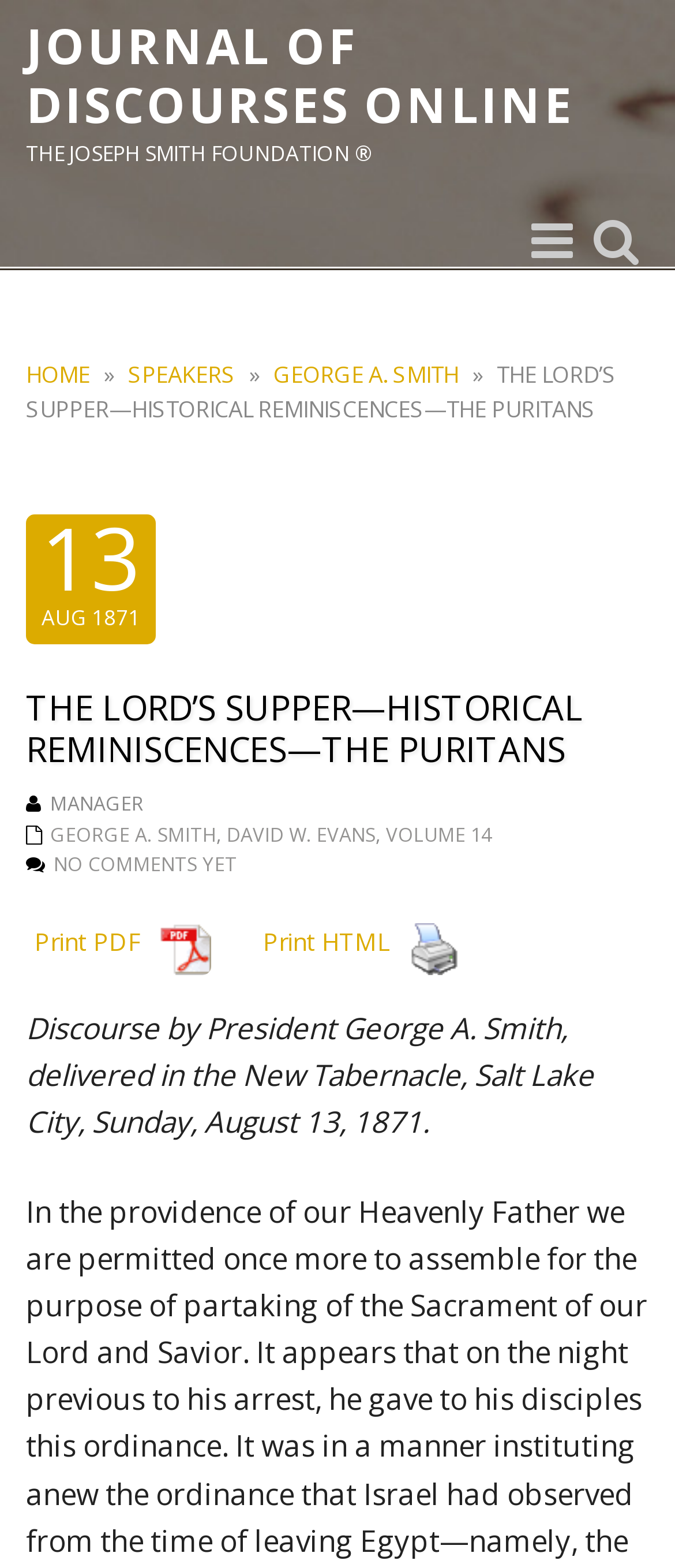Given the description "Print PDF", determine the bounding box of the corresponding UI element.

[0.038, 0.583, 0.326, 0.641]